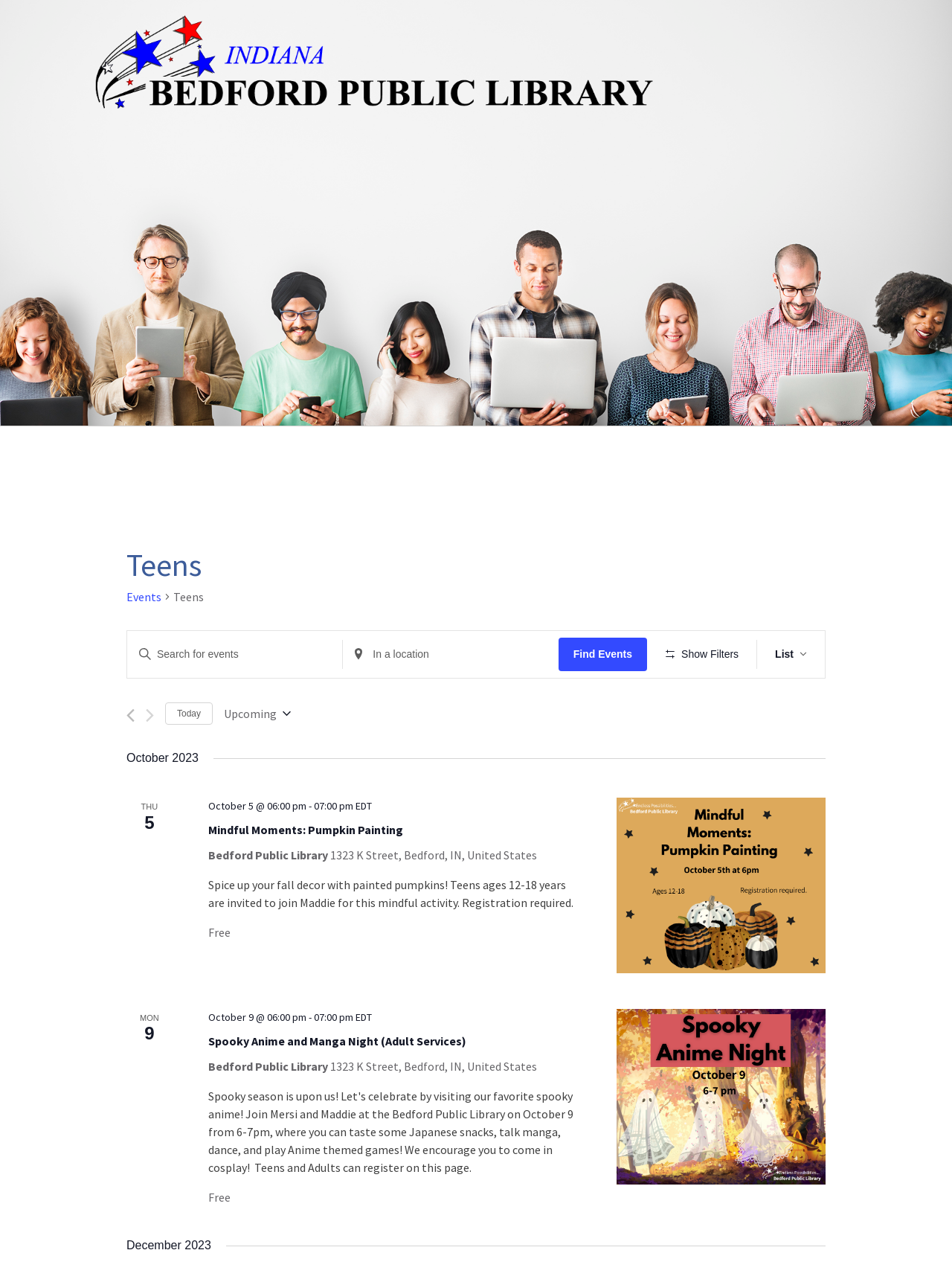Kindly determine the bounding box coordinates of the area that needs to be clicked to fulfill this instruction: "View 'Mindful Moments: Pumpkin Painting' event".

[0.219, 0.639, 0.61, 0.652]